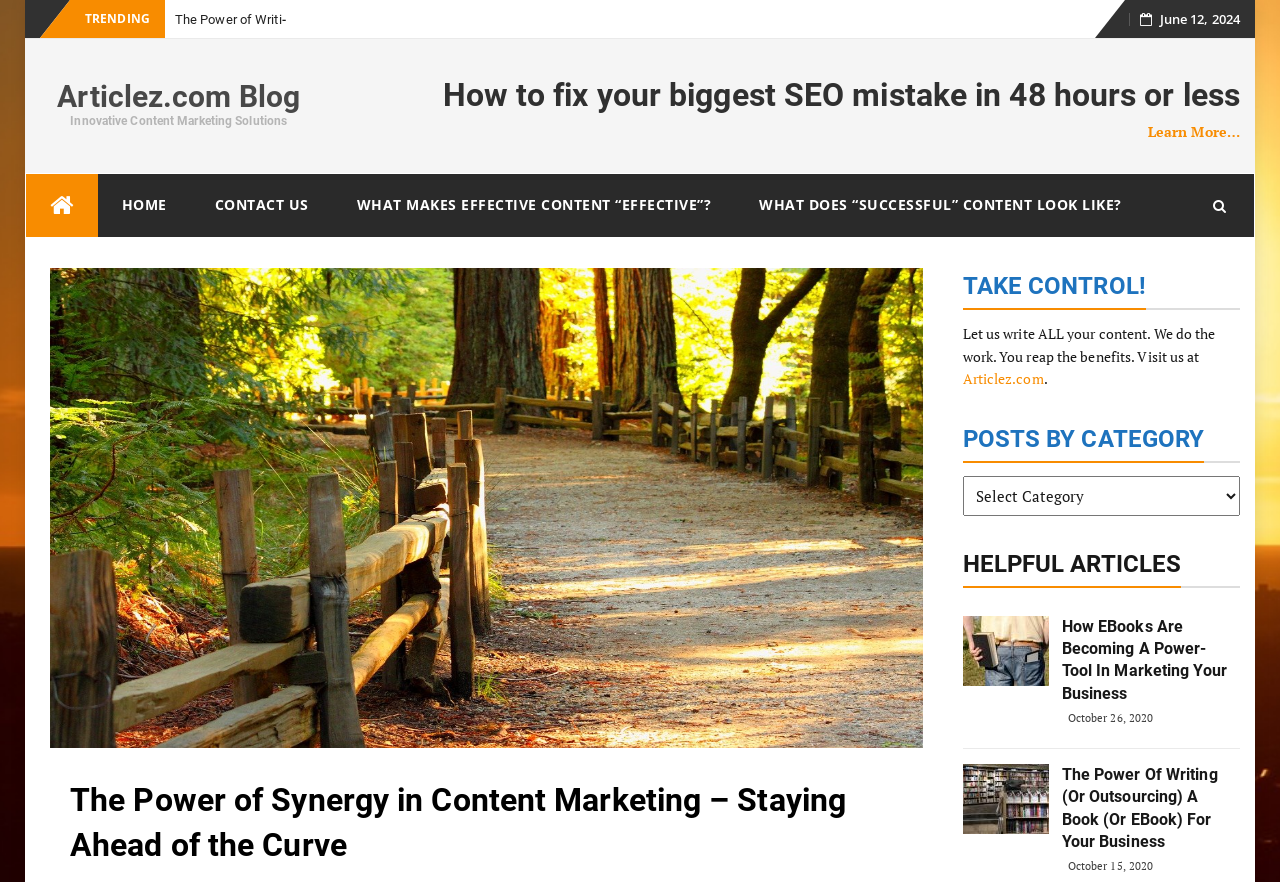Show me the bounding box coordinates of the clickable region to achieve the task as per the instruction: "Learn more about 'How to fix your biggest SEO mistake in 48 hours or less'".

[0.897, 0.138, 0.969, 0.16]